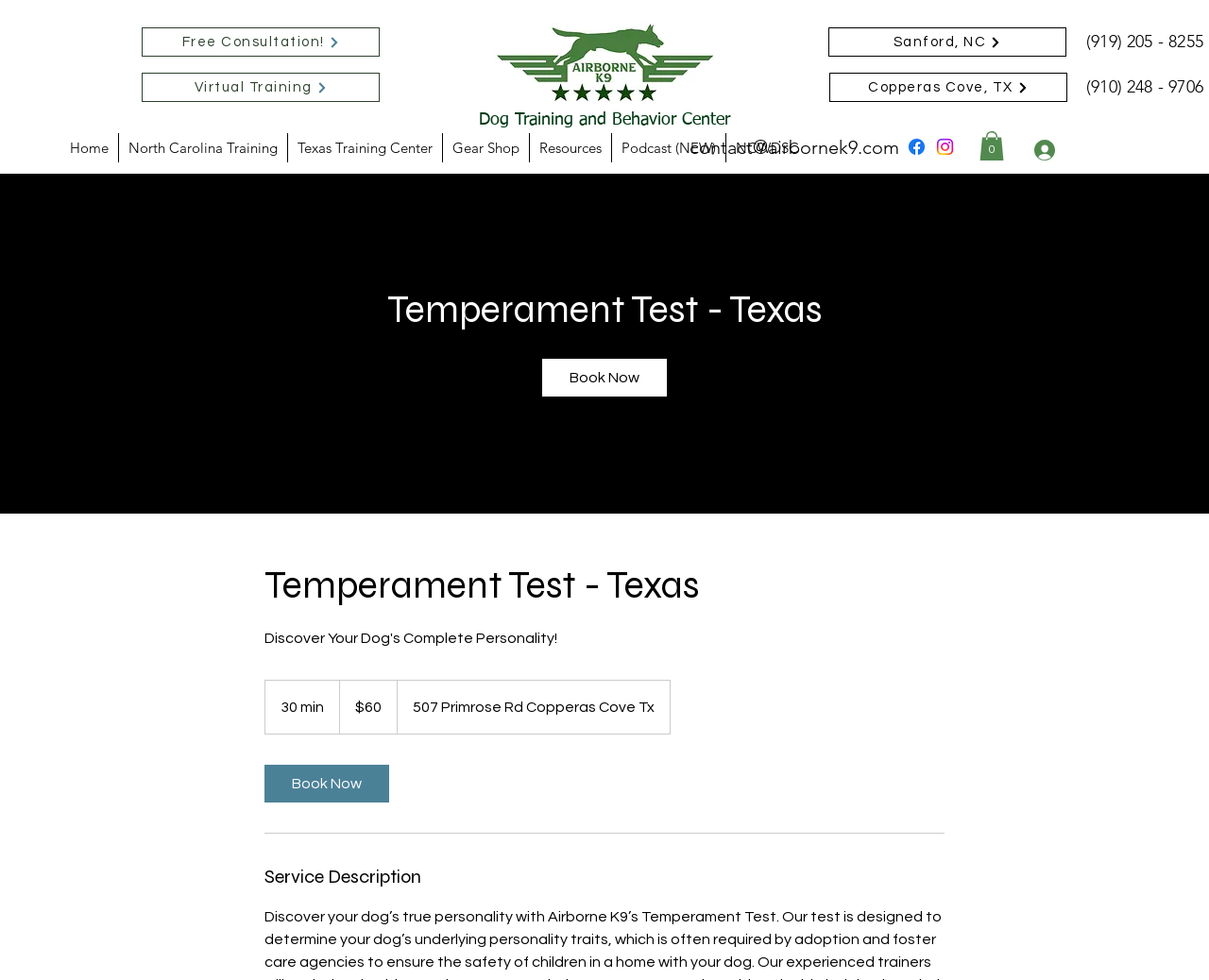Reply to the question with a single word or phrase:
What is the cost of the temperament test?

60 US dollars